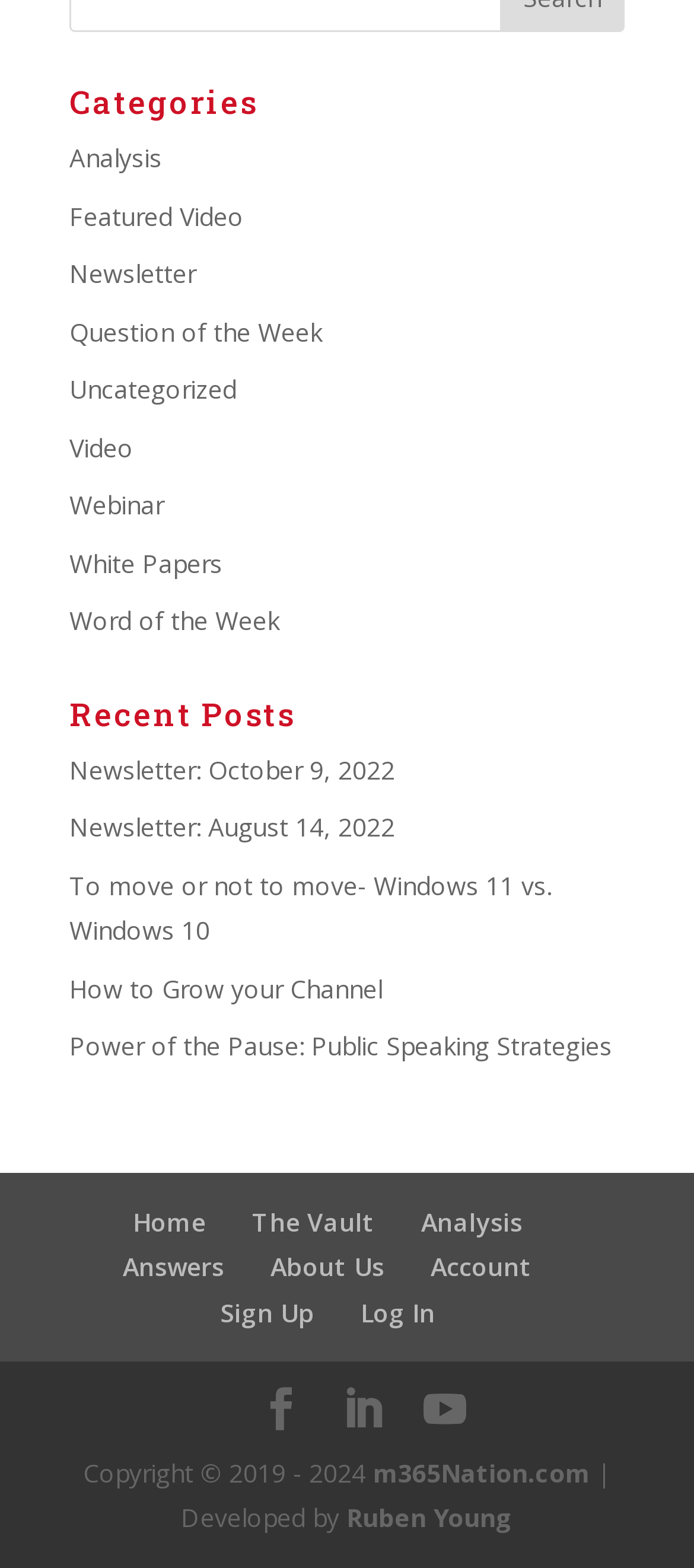Show me the bounding box coordinates of the clickable region to achieve the task as per the instruction: "View latest topics".

None